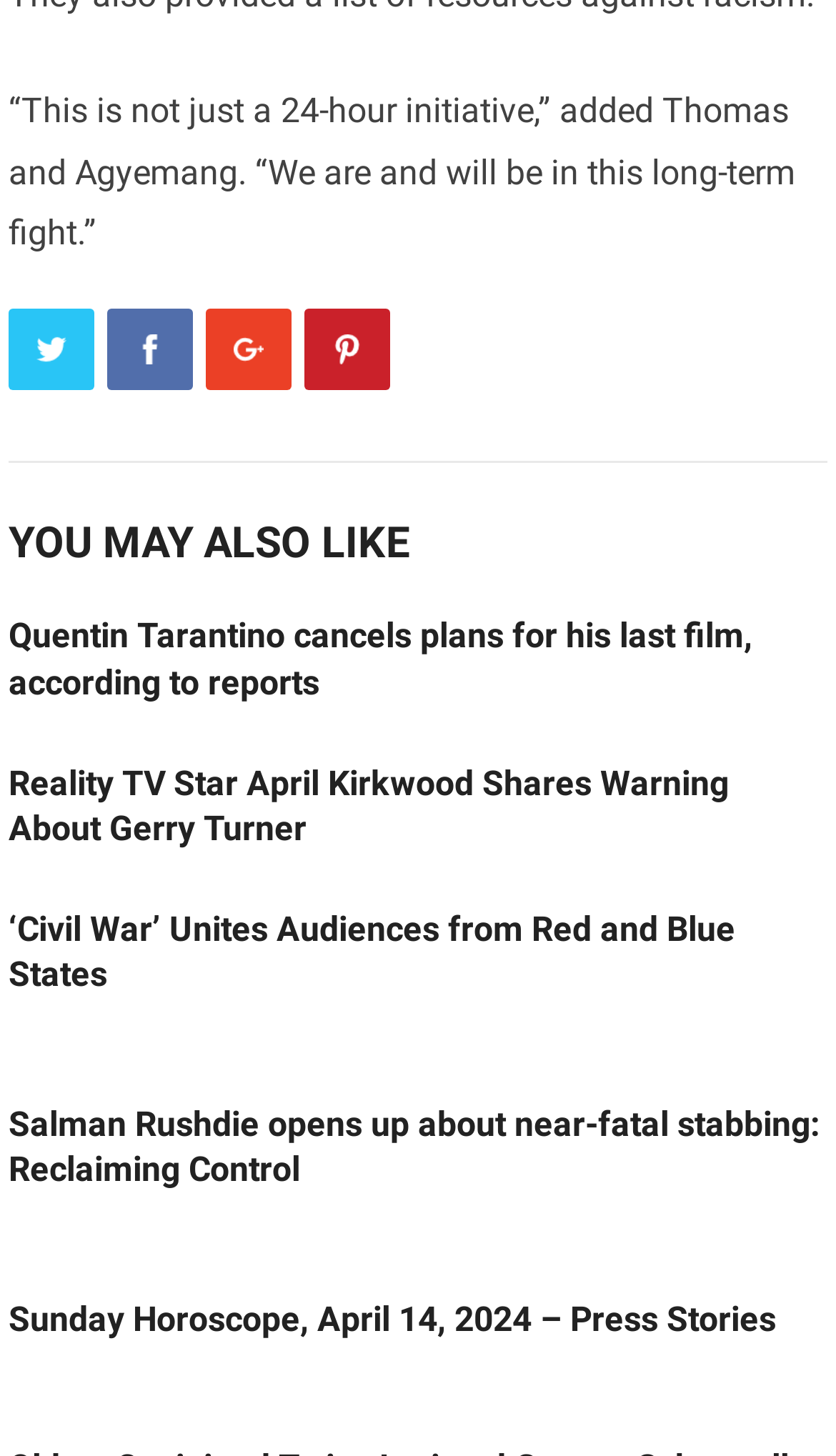Respond to the question below with a single word or phrase:
What is the last article about?

Sunday Horoscope, April 14, 2024 – Press Stories